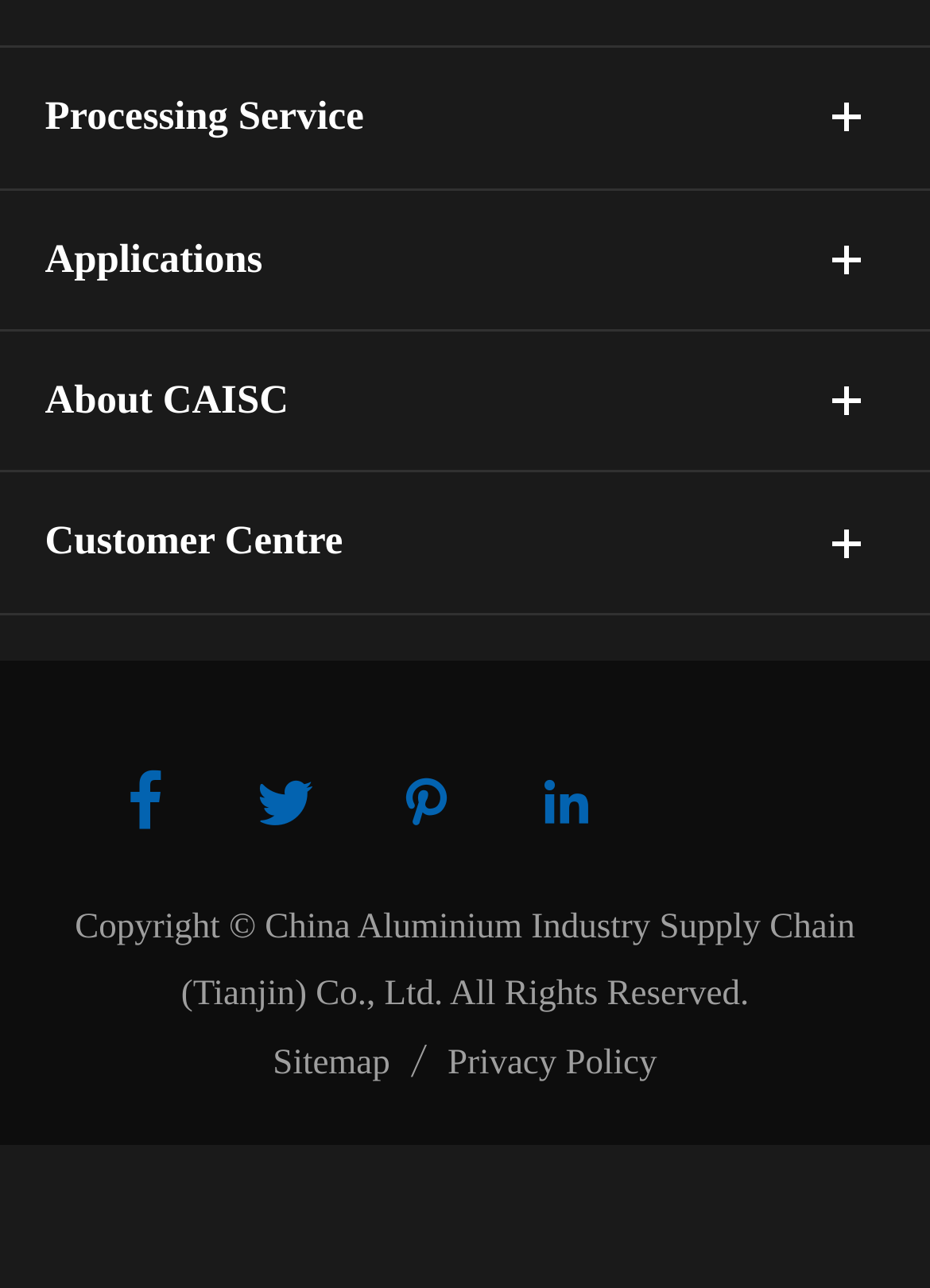Please identify the bounding box coordinates of the area that needs to be clicked to follow this instruction: "View Applications".

[0.048, 0.148, 0.282, 0.256]